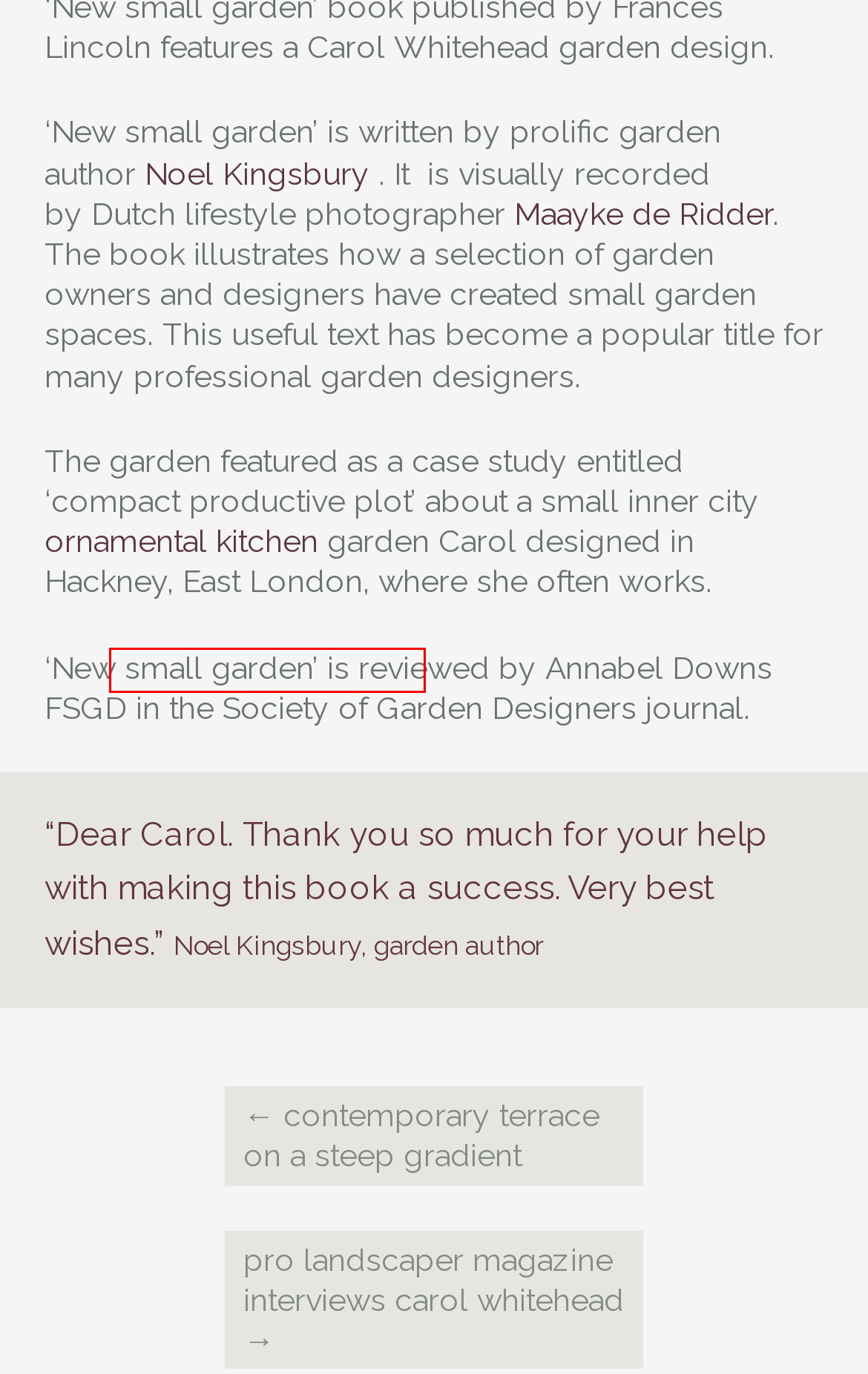Analyze the screenshot of a webpage with a red bounding box and select the webpage description that most accurately describes the new page resulting from clicking the element inside the red box. Here are the candidates:
A. garden design notebook - carol whitehead
B. garden design services - carol whitehead
C. established east sussex garden designer - carol whitehead
D. garden design portfolio – carol whitehead
E. ornamental kitchen garden: sustenance in the city - carol whitehead
F. pro landscaper magazine interviews carol whitehead
G. ginger & fig - chirpy graphic design that's full of flavour
H. contemporary terrace on a steep gradient with integral steps and ponds

E